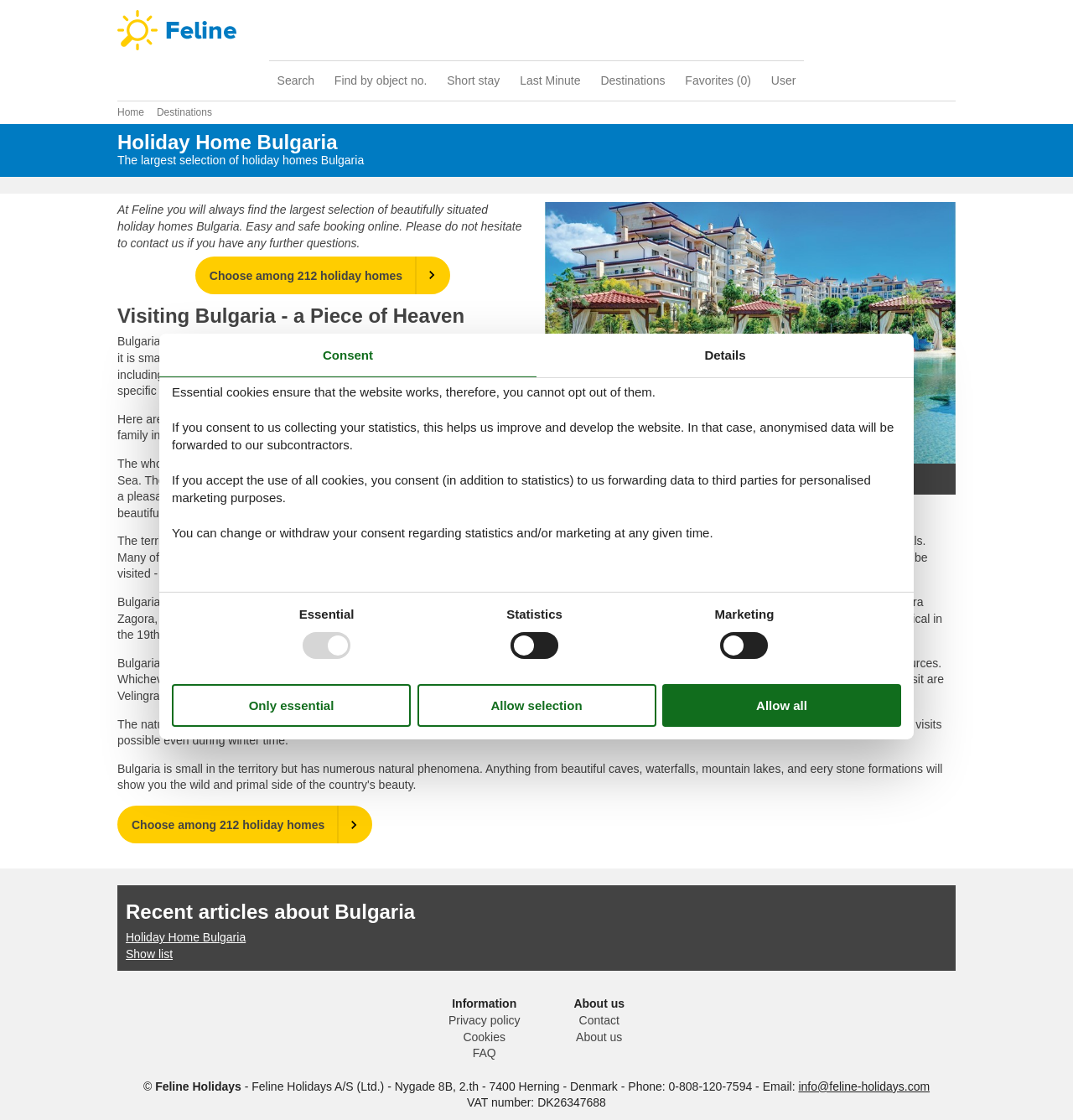How many holiday homes are available to choose from?
Answer the question using a single word or phrase, according to the image.

212